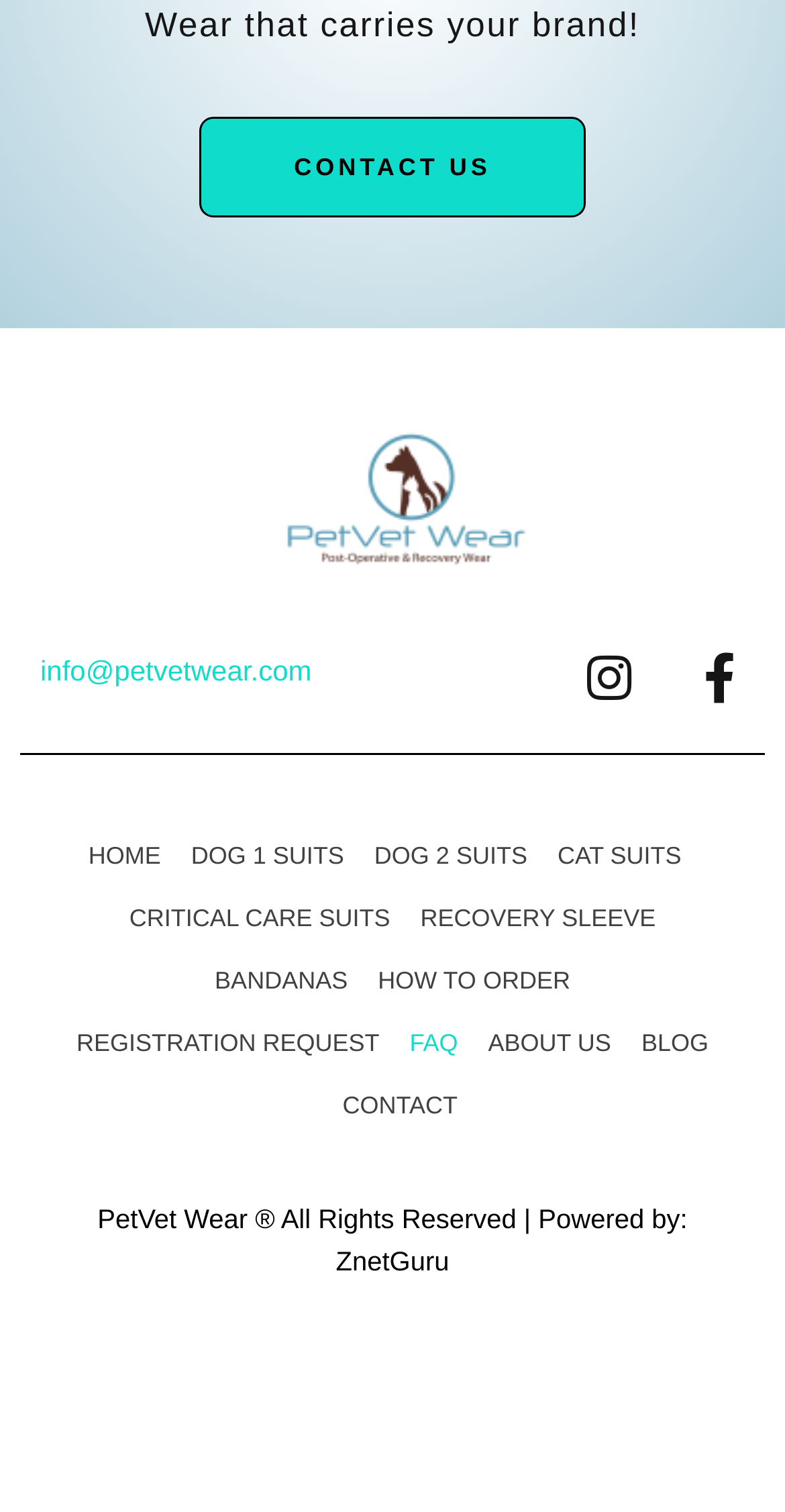What is the position of the 'HOME' link?
Using the image as a reference, answer the question with a short word or phrase.

Top-left